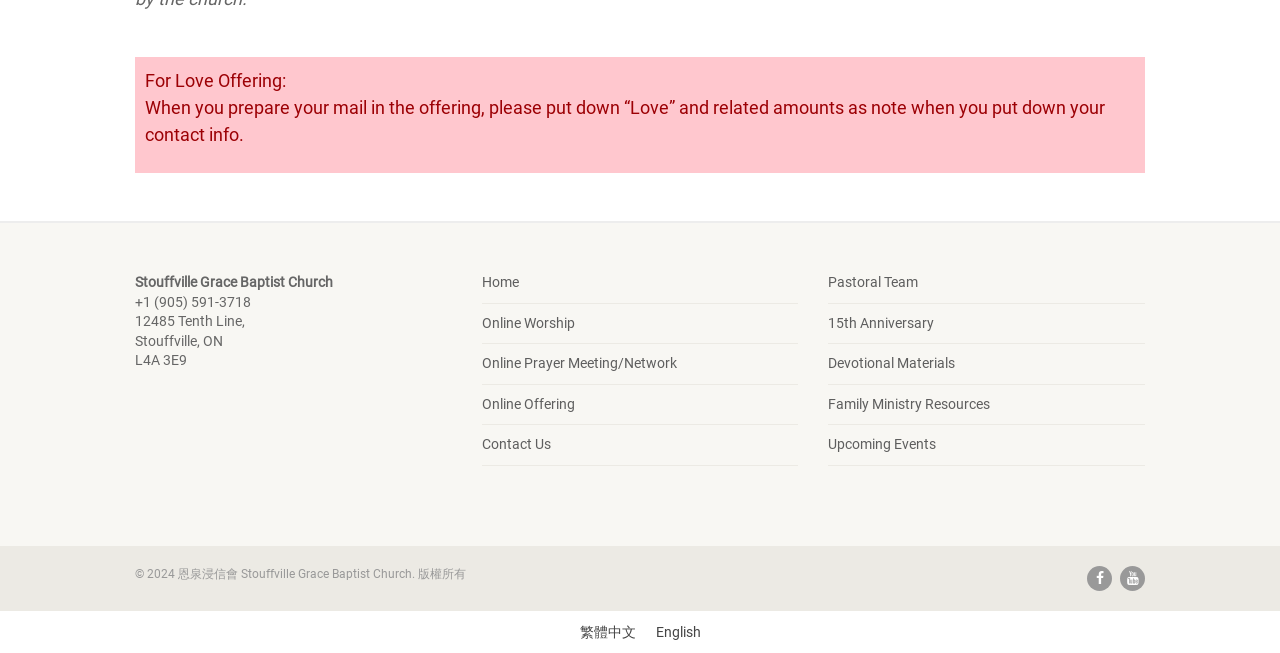Bounding box coordinates are specified in the format (top-left x, top-left y, bottom-right x, bottom-right y). All values are floating point numbers bounded between 0 and 1. Please provide the bounding box coordinate of the region this sentence describes: Upcoming Events

[0.647, 0.667, 0.731, 0.697]